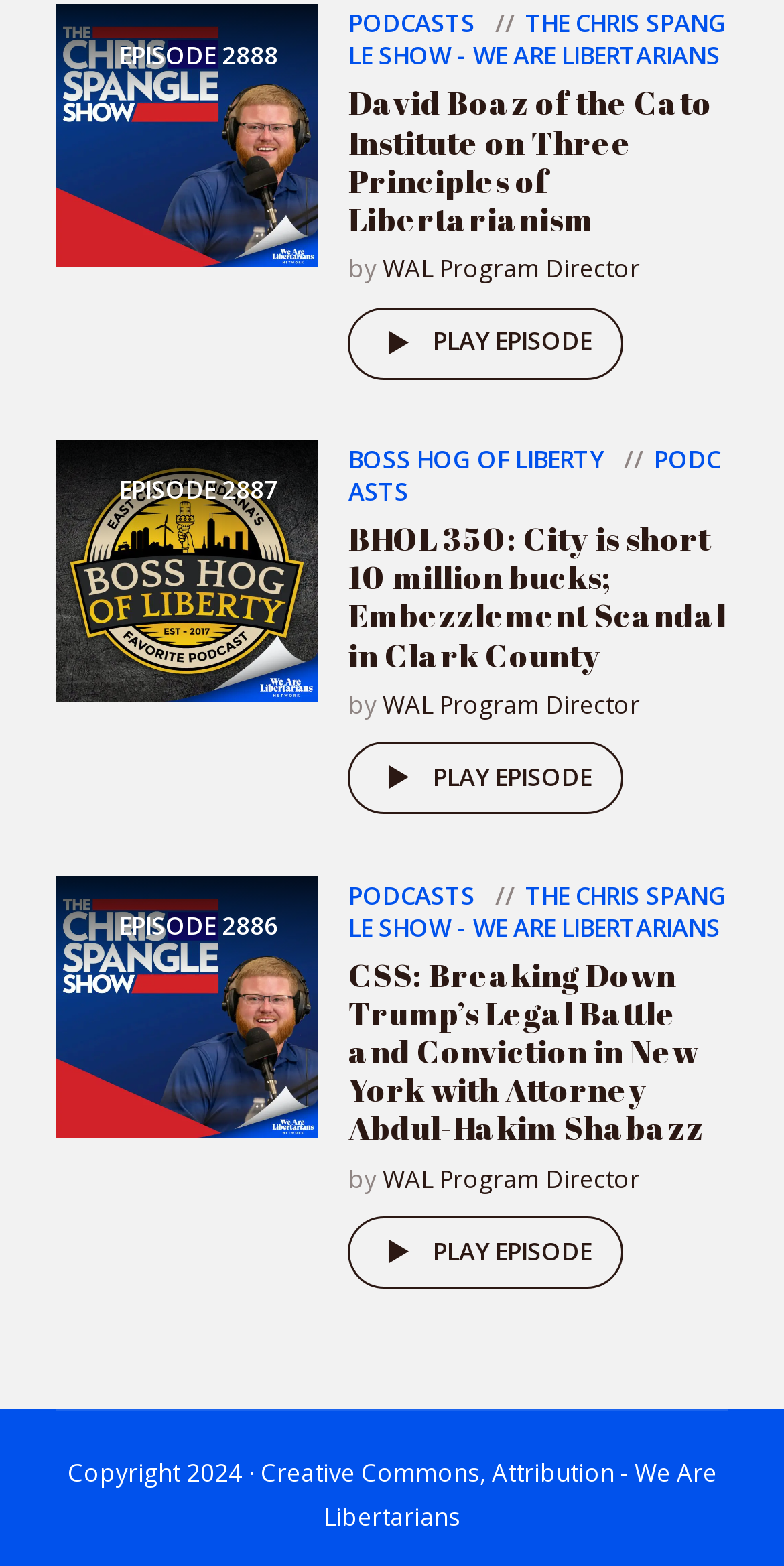Specify the bounding box coordinates of the element's region that should be clicked to achieve the following instruction: "Read the article about David Boaz of the Cato Institute". The bounding box coordinates consist of four float numbers between 0 and 1, in the format [left, top, right, bottom].

[0.445, 0.054, 0.928, 0.153]